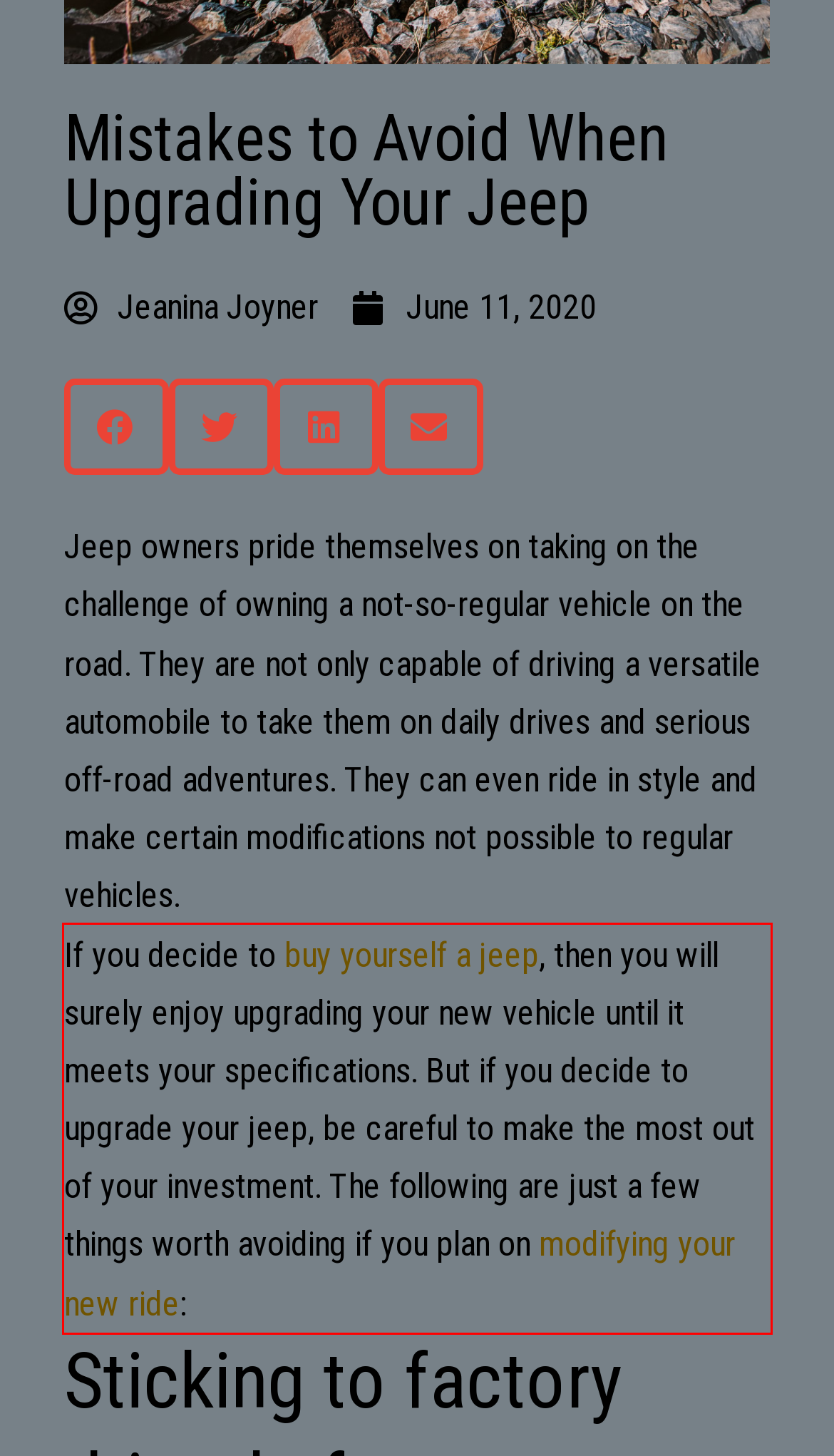By examining the provided screenshot of a webpage, recognize the text within the red bounding box and generate its text content.

If you decide to buy yourself a jeep, then you will surely enjoy upgrading your new vehicle until it meets your specifications. But if you decide to upgrade your jeep, be careful to make the most out of your investment. The following are just a few things worth avoiding if you plan on modifying your new ride: